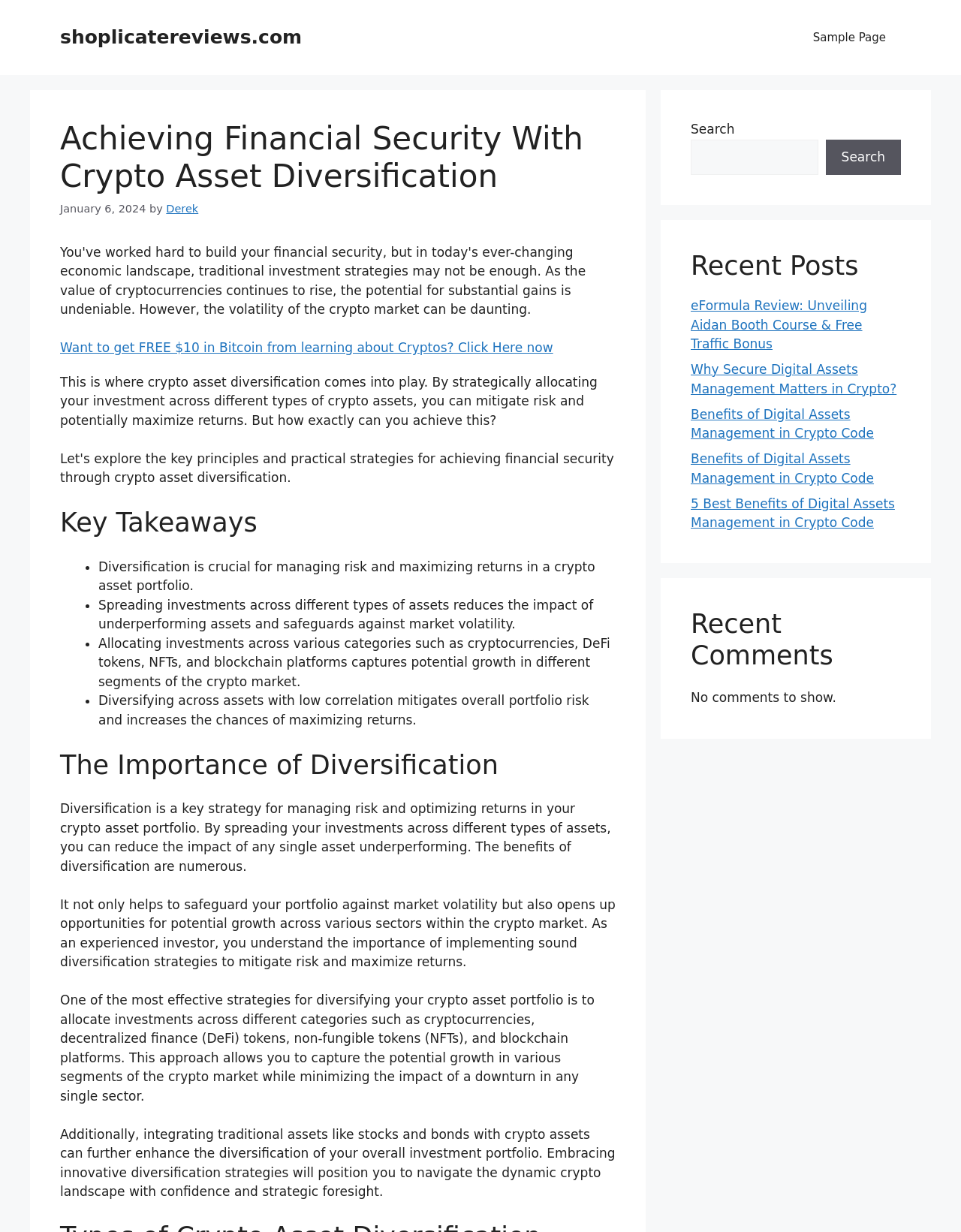Determine the bounding box coordinates of the element that should be clicked to execute the following command: "Click on the 'Want to get FREE $10 in Bitcoin' link".

[0.062, 0.276, 0.576, 0.288]